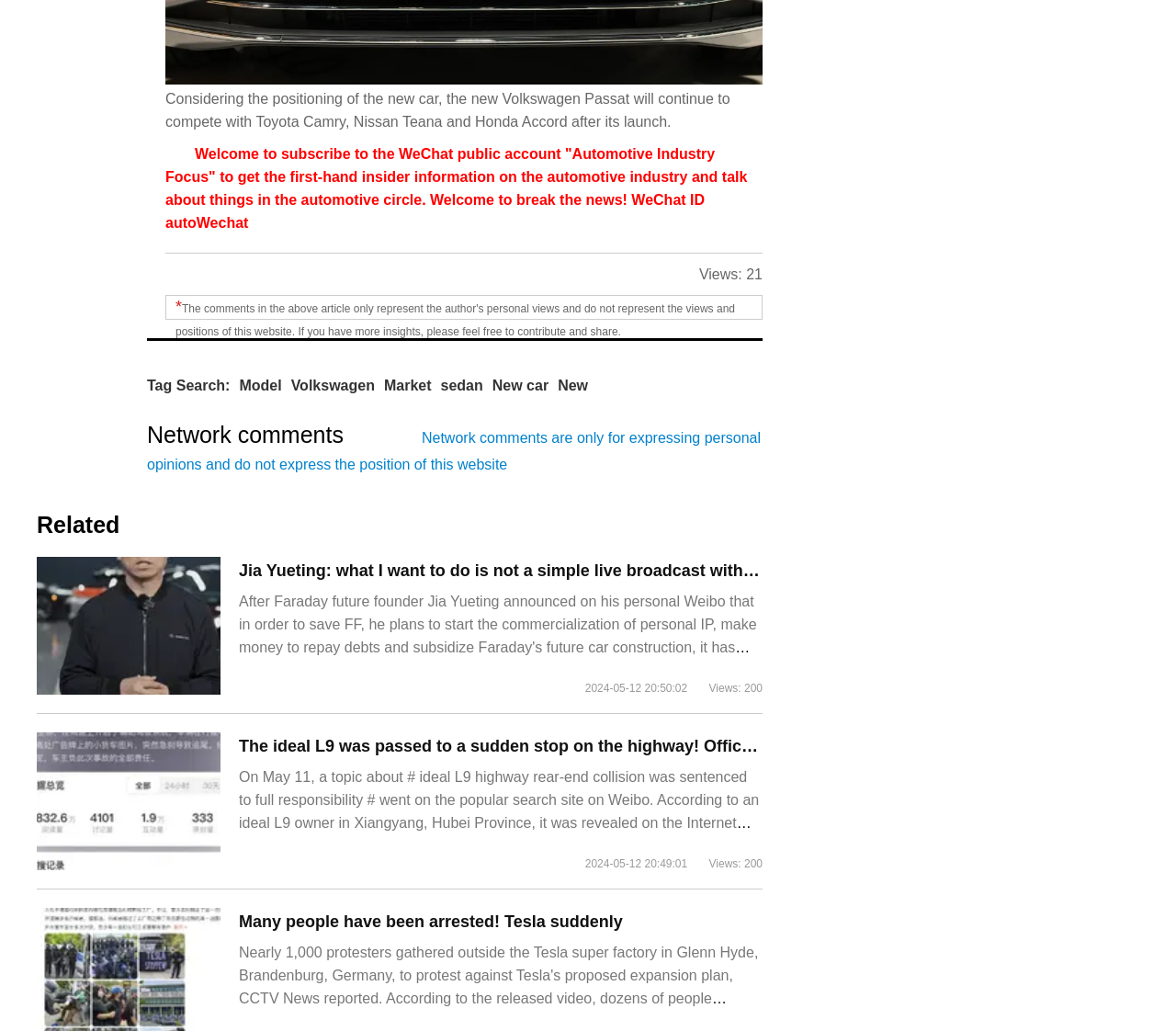Determine the bounding box coordinates of the element that should be clicked to execute the following command: "Search LGBTQIA+ Wiki".

None